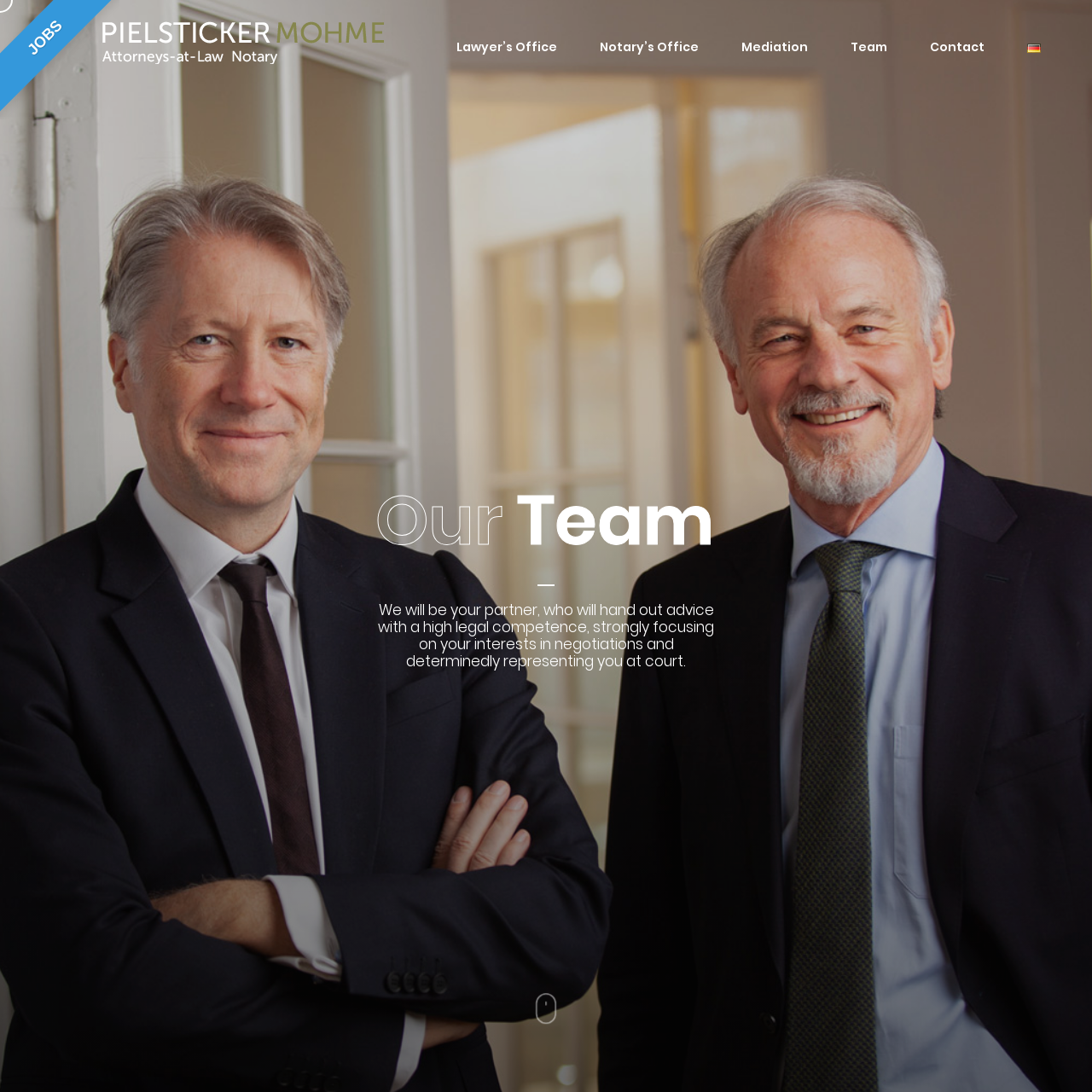What is the main focus of the law firm?
Using the image, provide a detailed and thorough answer to the question.

I read the introductory text on the page, which states that the law firm focuses on the client's interests in negotiations and represents them determinedly in court.